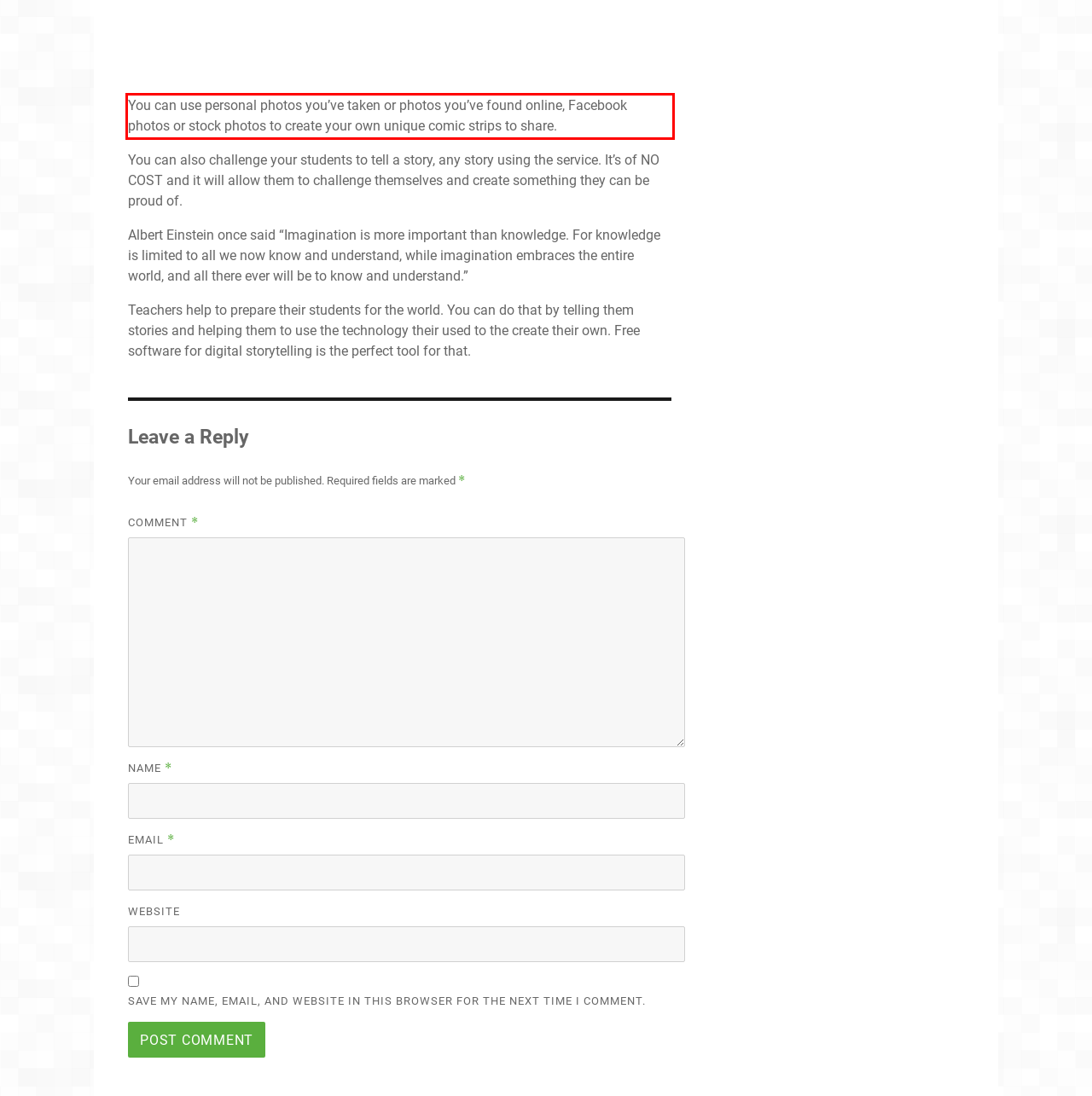Please identify and extract the text from the UI element that is surrounded by a red bounding box in the provided webpage screenshot.

You can use personal photos you’ve taken or photos you’ve found online, Facebook photos or stock photos to create your own unique comic strips to share.